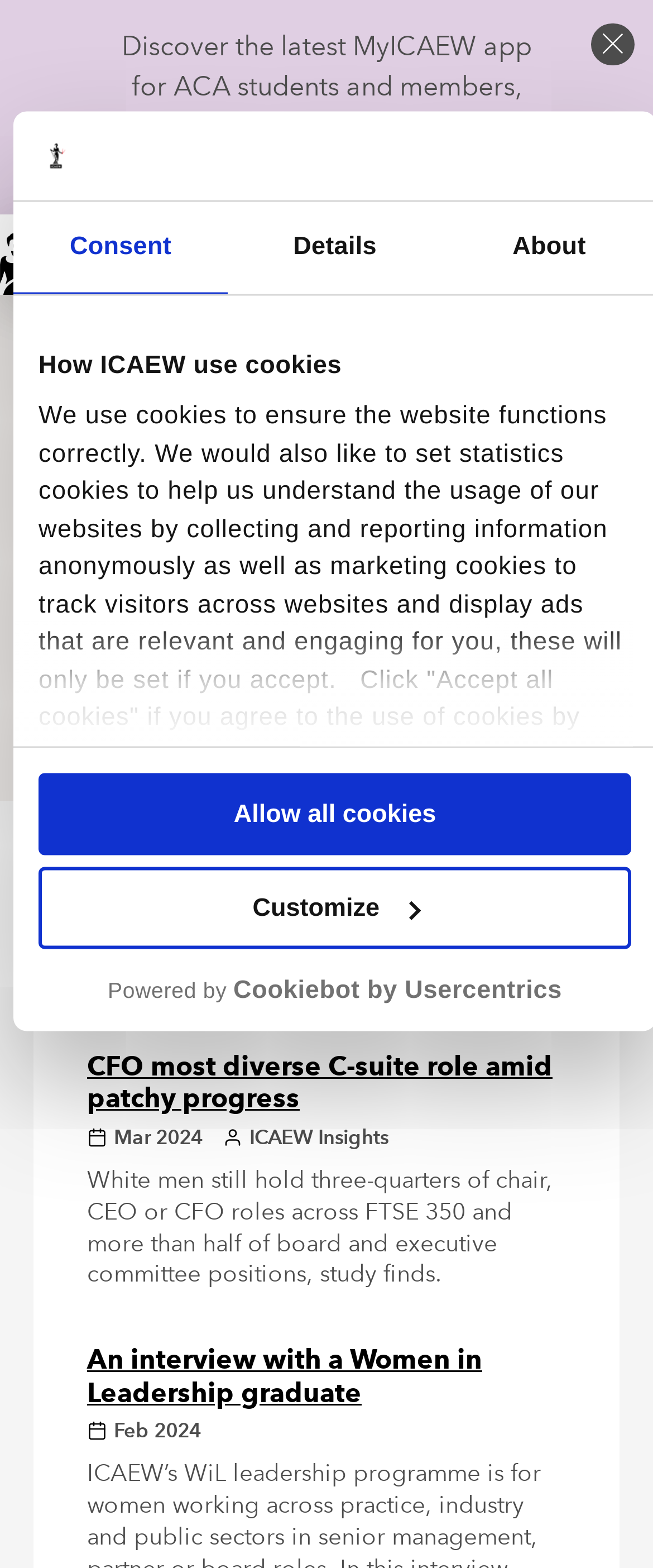Please pinpoint the bounding box coordinates for the region I should click to adhere to this instruction: "view disclaimer".

None